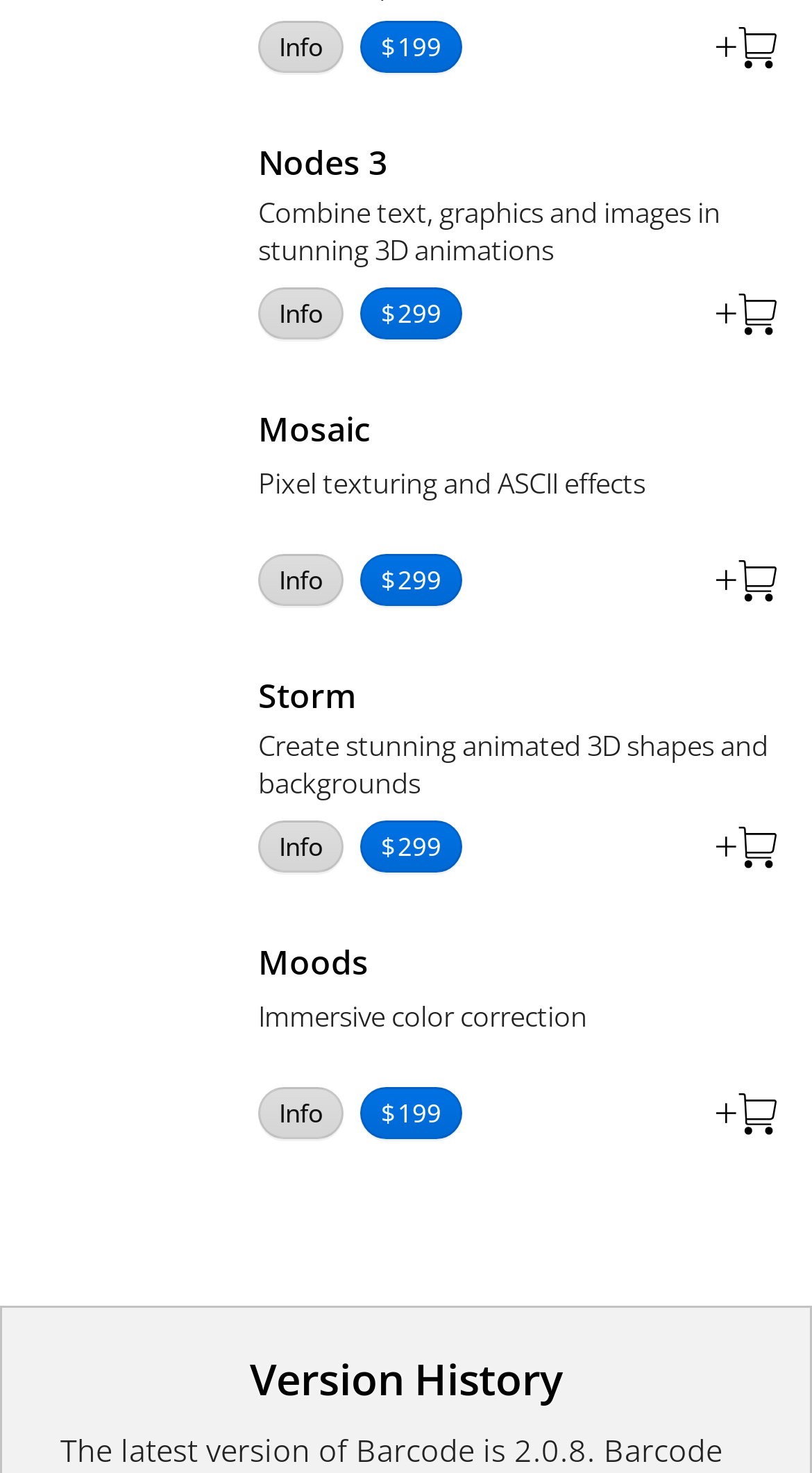What is the price of Nodes 3?
Examine the image closely and answer the question with as much detail as possible.

I found the link 'Nodes 3' at [0.318, 0.095, 0.477, 0.126] and its corresponding price '$199' at [0.444, 0.195, 0.569, 0.231]